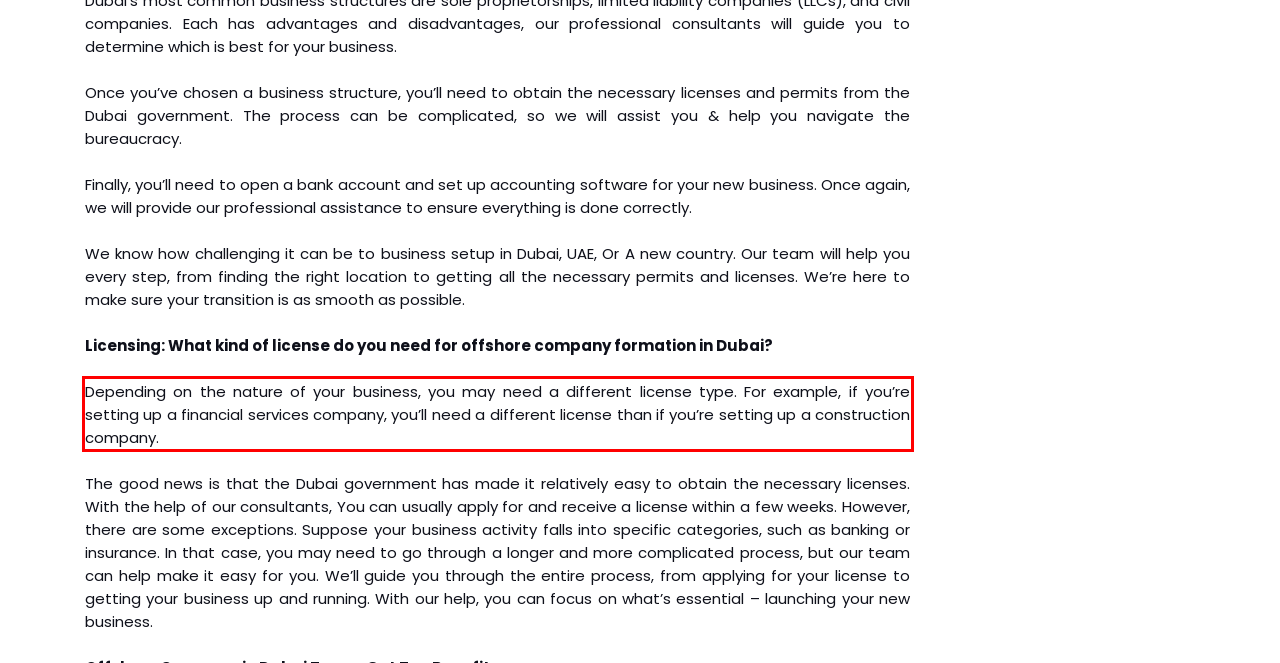Examine the screenshot of the webpage, locate the red bounding box, and generate the text contained within it.

Depending on the nature of your business, you may need a different license type. For example, if you’re setting up a financial services company, you’ll need a different license than if you’re setting up a construction company.